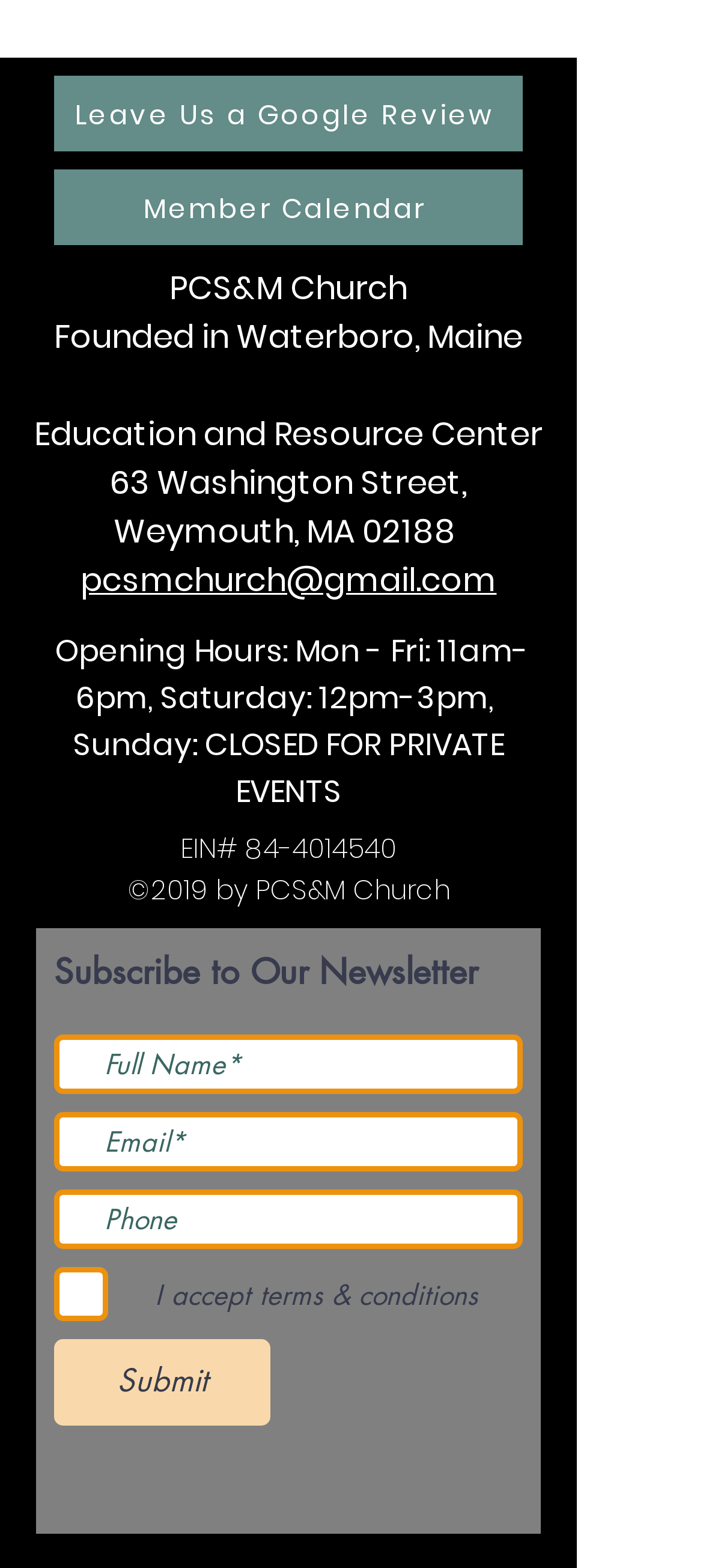Predict the bounding box coordinates for the UI element described as: "84-4014540". The coordinates should be four float numbers between 0 and 1, presented as [left, top, right, bottom].

[0.349, 0.529, 0.564, 0.553]